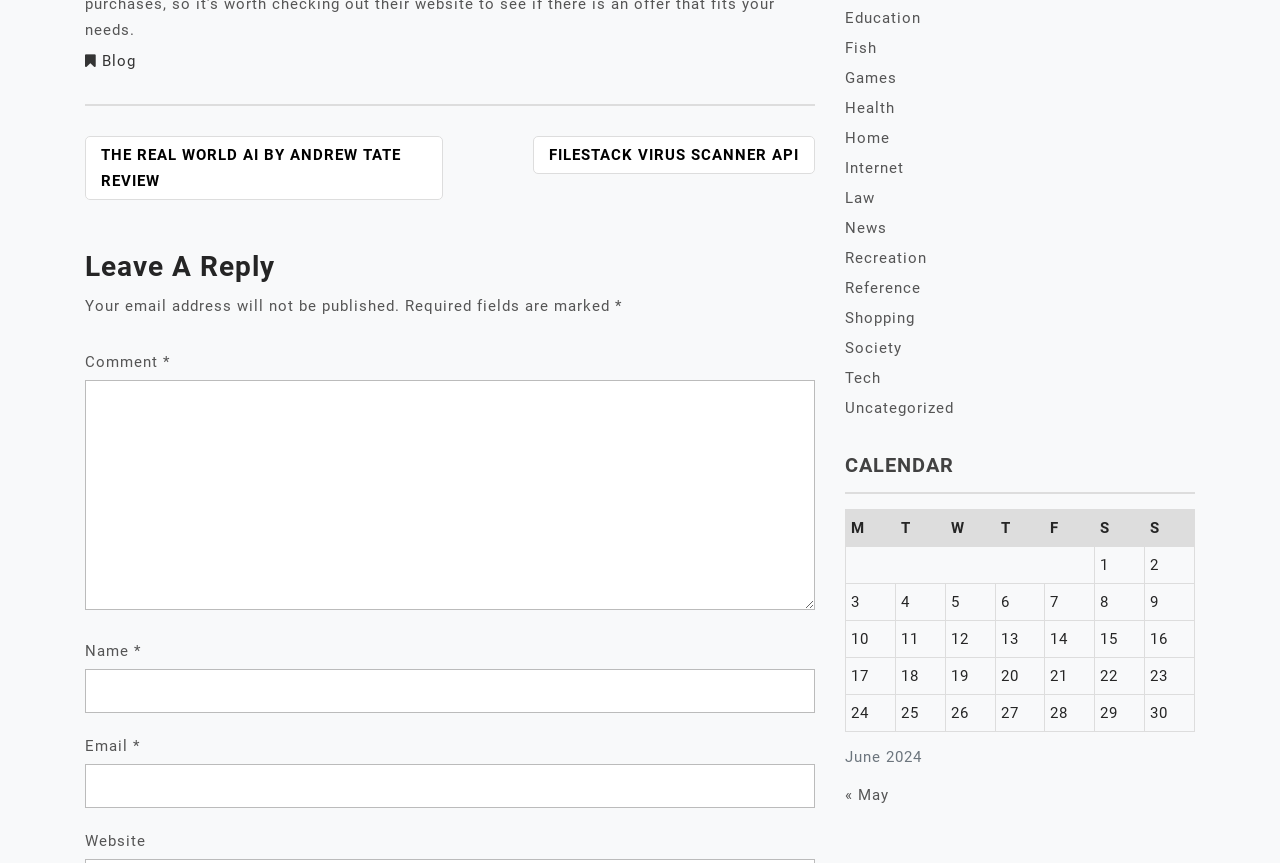What type of content is categorized under 'Recreation'?
Based on the visual, give a brief answer using one word or a short phrase.

Unclear